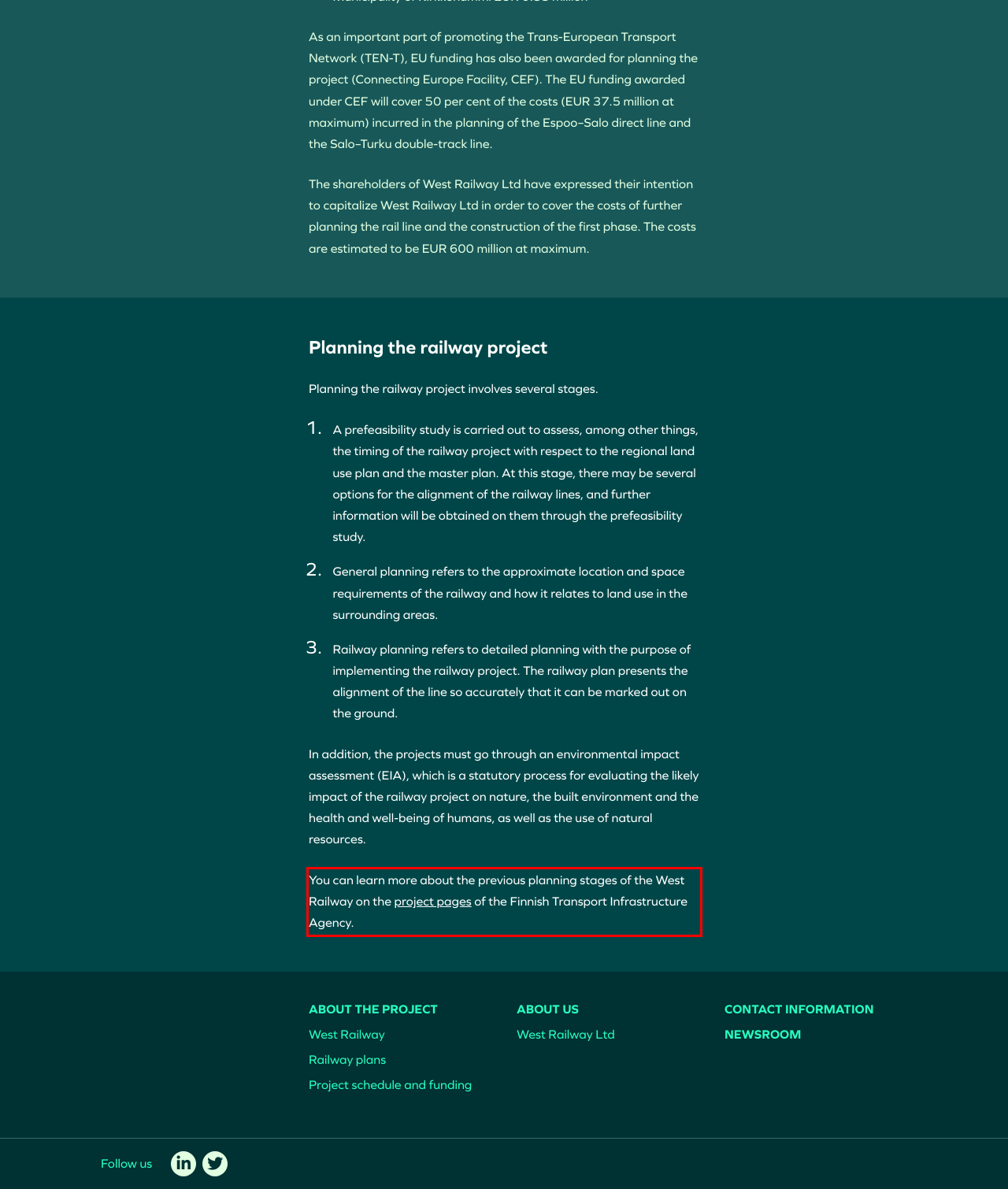Identify the text inside the red bounding box in the provided webpage screenshot and transcribe it.

You can learn more about the previous planning stages of the West Railway on the project pages of the Finnish Transport Infrastructure Agency.